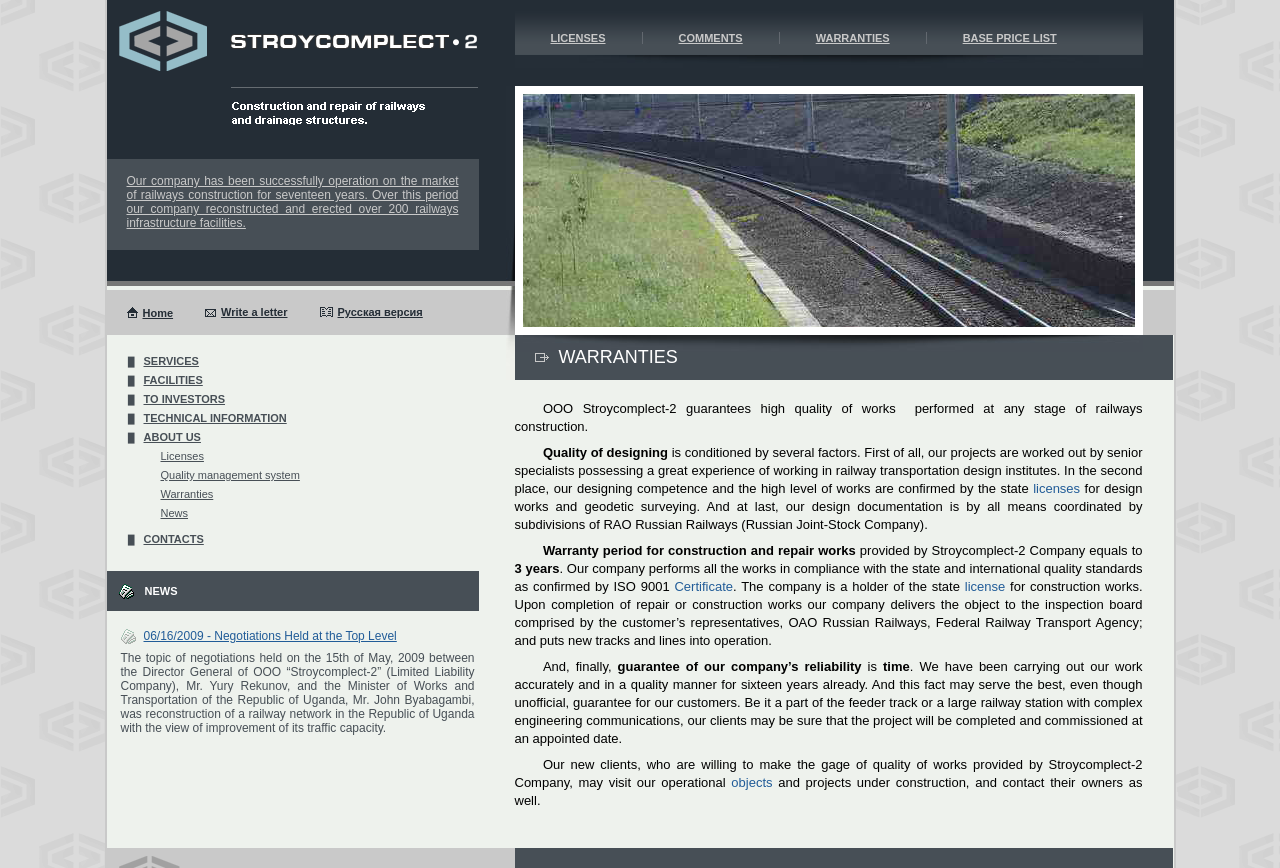Please predict the bounding box coordinates of the element's region where a click is necessary to complete the following instruction: "Learn more about 'Quality management system'". The coordinates should be represented by four float numbers between 0 and 1, i.e., [left, top, right, bottom].

[0.125, 0.54, 0.234, 0.554]